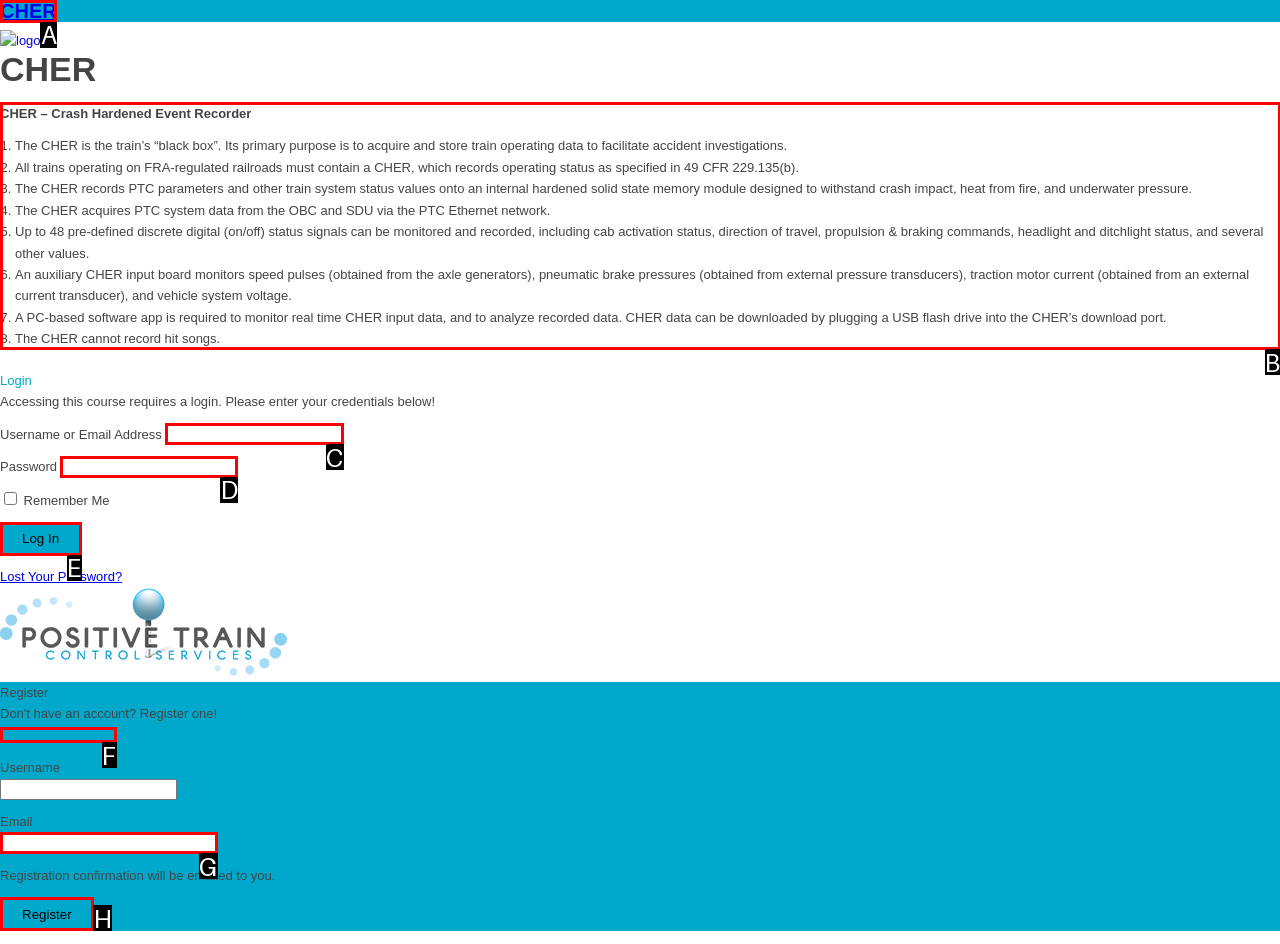Indicate which UI element needs to be clicked to fulfill the task: Enter username or email address
Answer with the letter of the chosen option from the available choices directly.

C